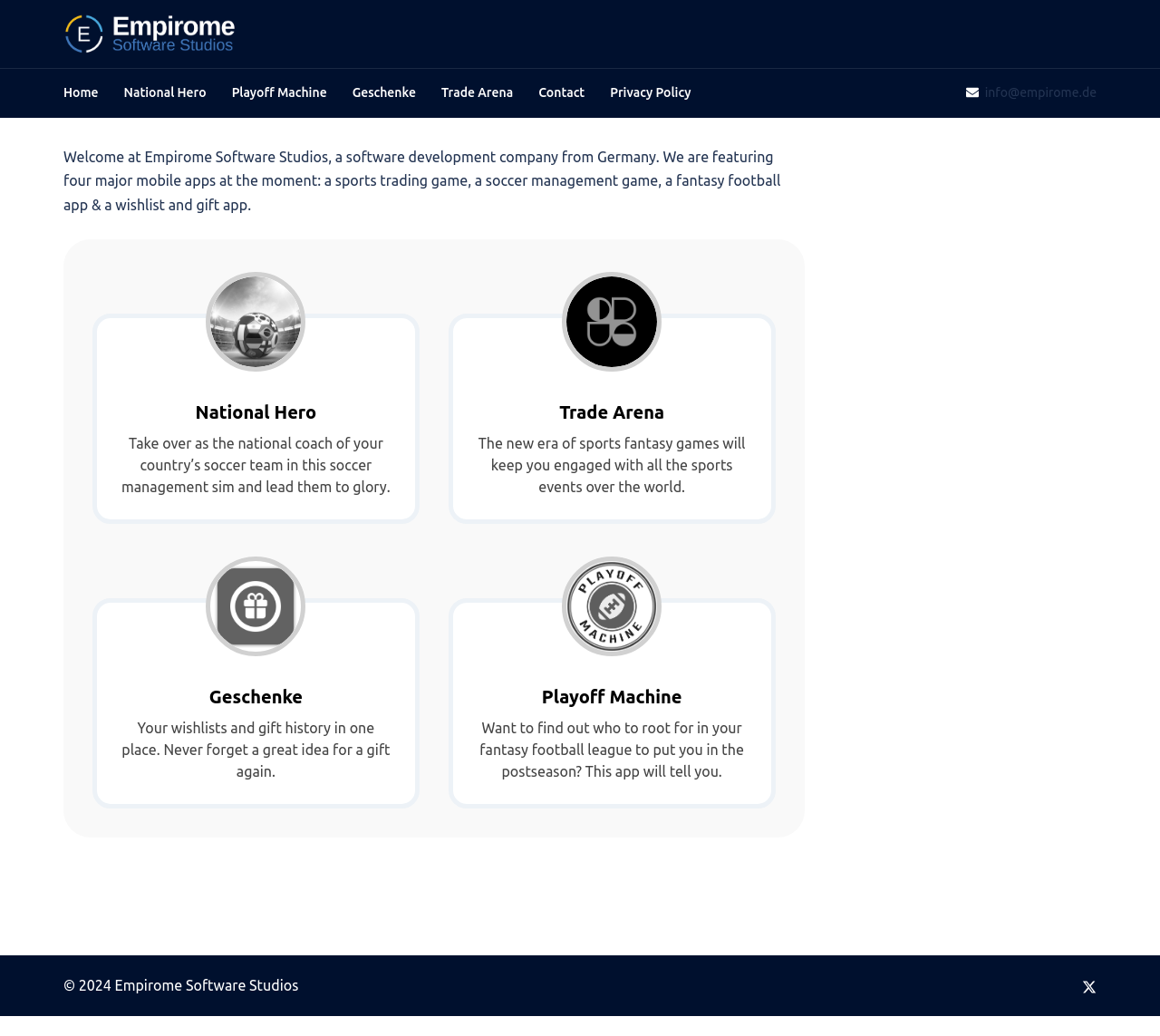Given the description Contact, predict the bounding box coordinates of the UI element. Ensure the coordinates are in the format (top-left x, top-left y, bottom-right x, bottom-right y) and all values are between 0 and 1.

[0.464, 0.08, 0.504, 0.1]